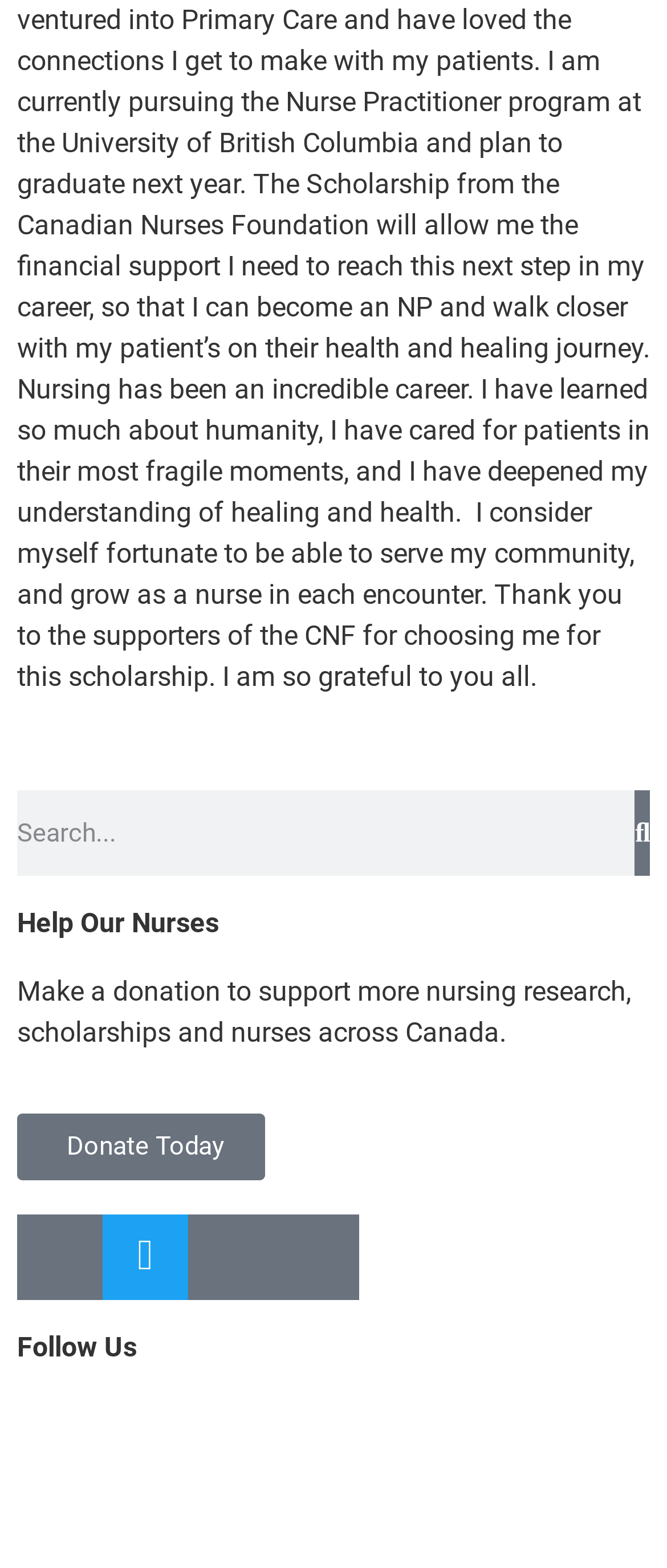Reply to the question below using a single word or brief phrase:
What is the purpose of the search box?

To search